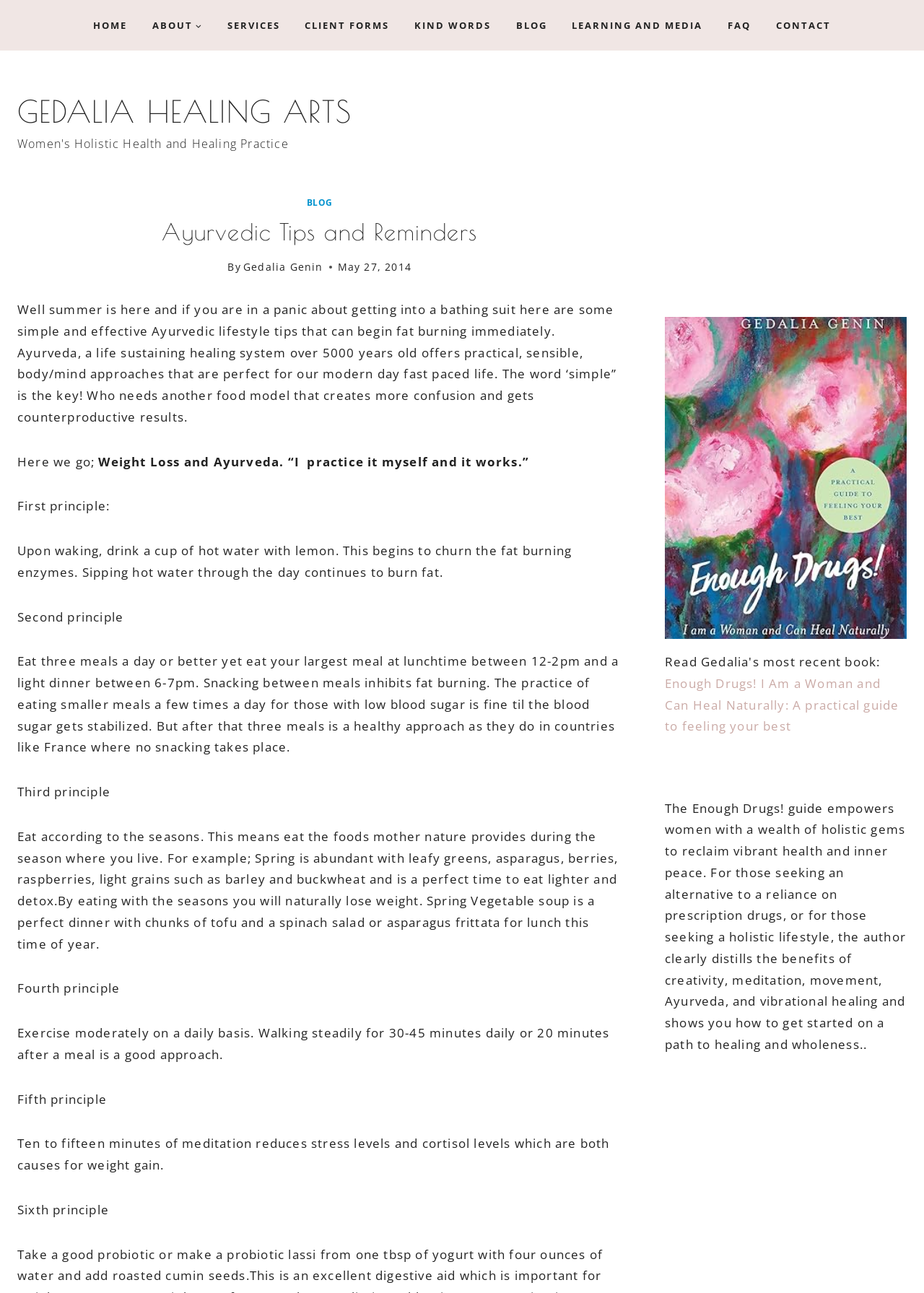Determine the bounding box coordinates for the area you should click to complete the following instruction: "Visit the ABOUT page".

[0.151, 0.009, 0.232, 0.03]